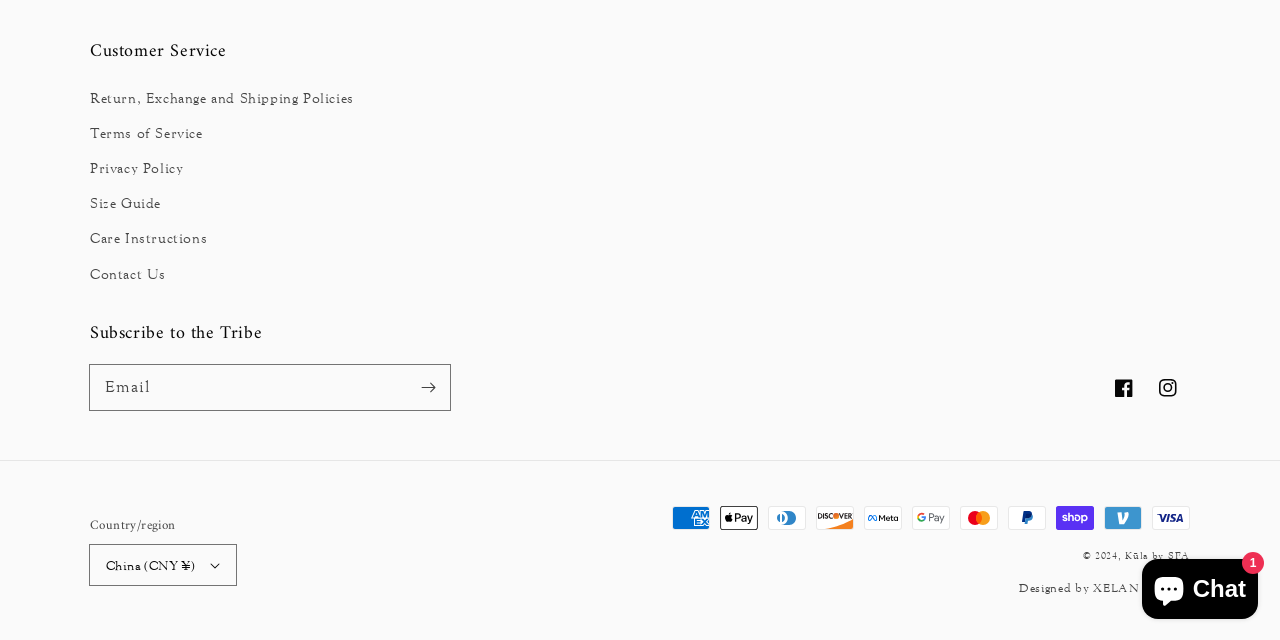Identify the bounding box of the HTML element described as: "Boston Red Sox".

None